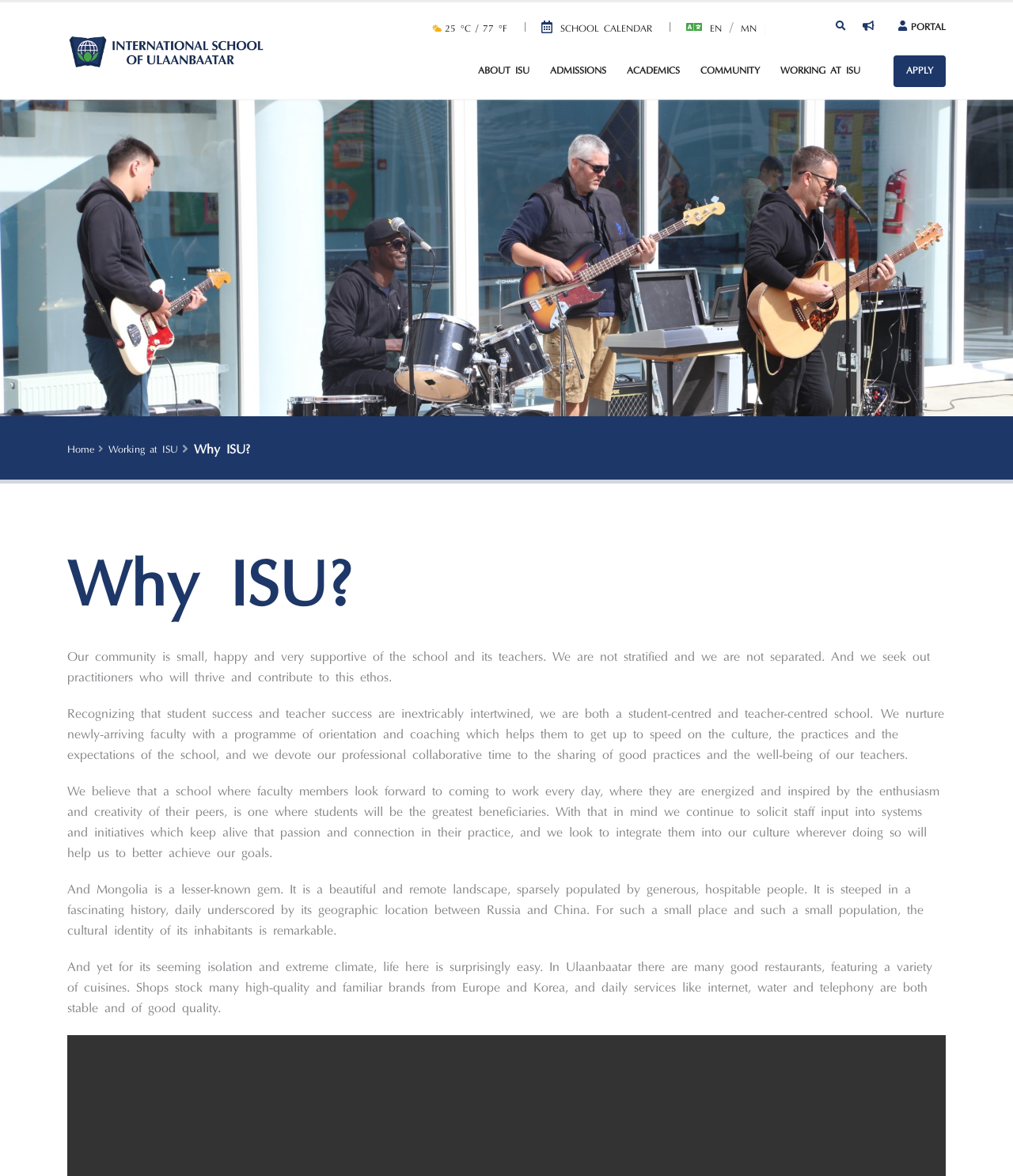Write a detailed summary of the webpage.

The webpage is about the International School of Ulaanbaatar (ISU), which offers a world-class international education. At the top left corner, there is an ISU logo, accompanied by a link to the school's calendar and language options (EN and MN). A search bar is located to the right of the language options. 

Below the top navigation bar, there are six main links: ABOUT ISU, ADMISSIONS, ACADEMICS, COMMUNITY, WORKING AT ISU, and APPLY. These links are centered and spaced evenly apart.

On the left side of the page, there is a section with a heading "Why ISU?" followed by three paragraphs of text describing the school's community, approach to student and teacher success, and the benefits of living in Mongolia. The text is divided into four sections, each with a distinct topic.

At the bottom of the page, there are additional links to "Home" and "Working at ISU", as well as a link with a thermometer icon displaying the current temperature (25°C / 77°F). There are also two social media links and a portal link.